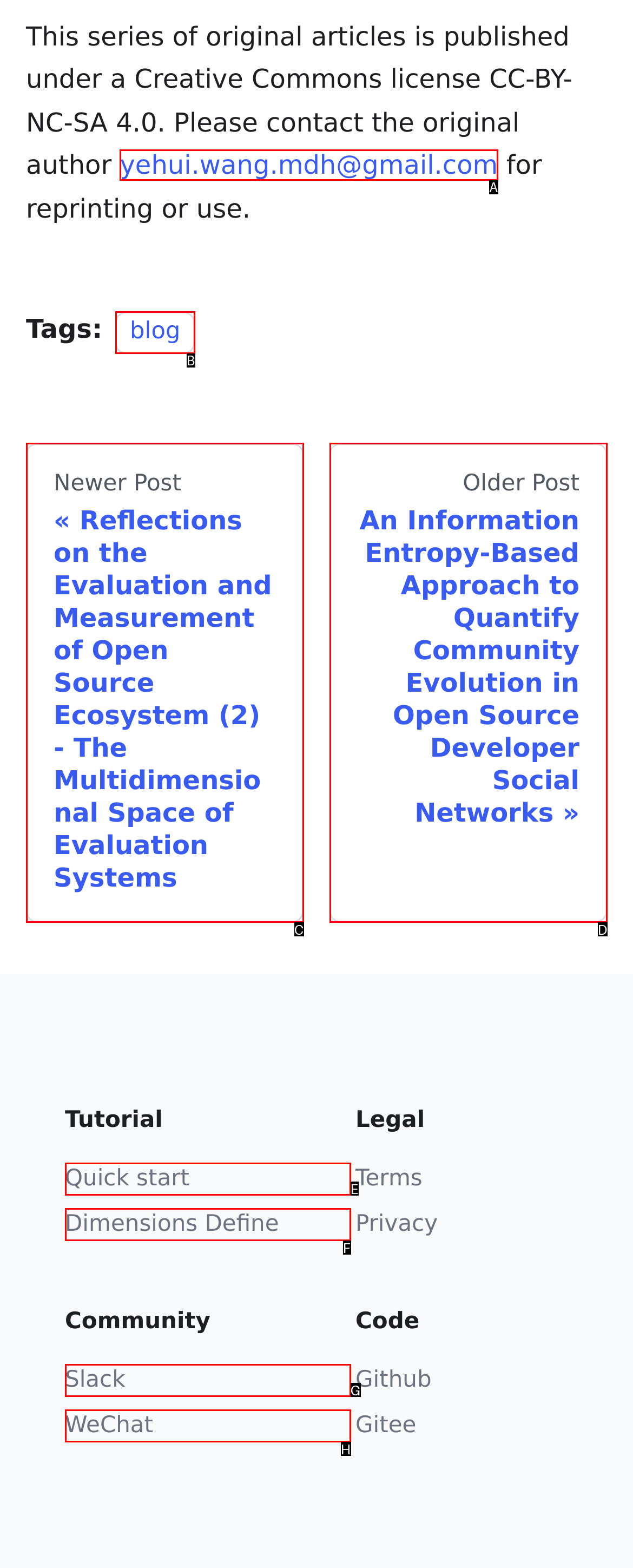Which option corresponds to the following element description: blog?
Please provide the letter of the correct choice.

B